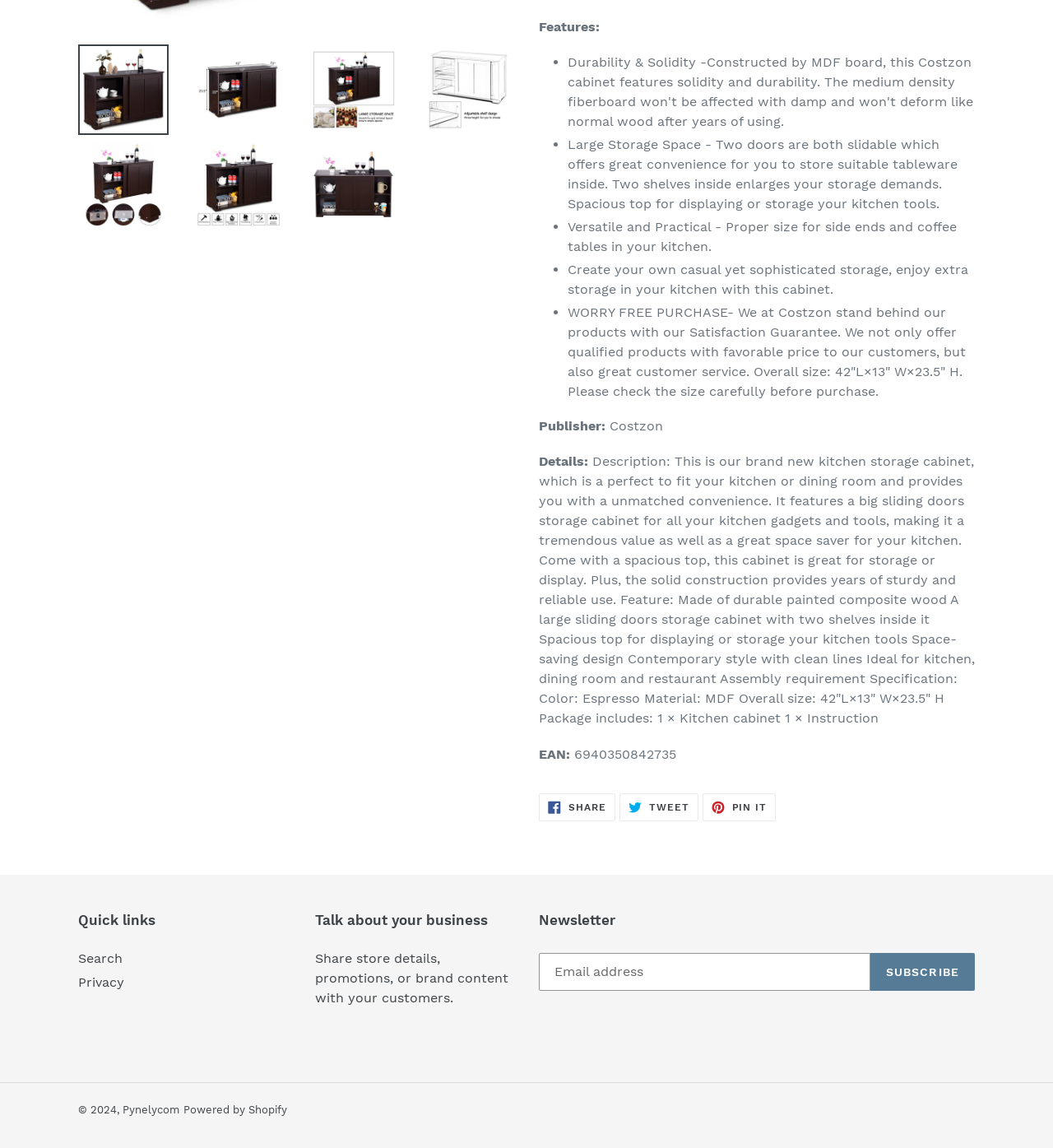Provide the bounding box coordinates for the UI element that is described by this text: "Subscribe". The coordinates should be in the form of four float numbers between 0 and 1: [left, top, right, bottom].

[0.826, 0.83, 0.926, 0.863]